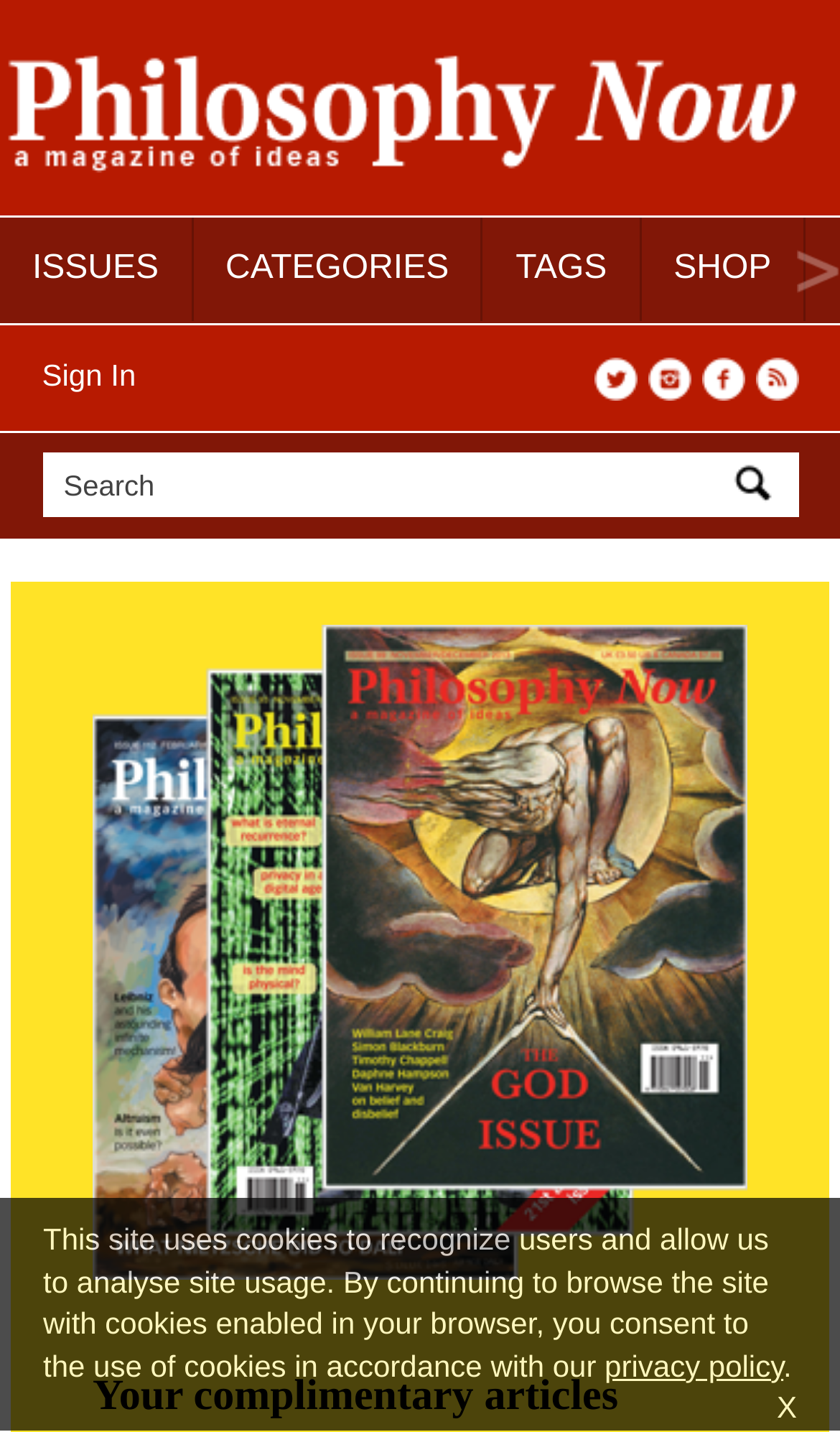Using the provided description privacy policy, find the bounding box coordinates for the UI element. Provide the coordinates in (top-left x, top-left y, bottom-right x, bottom-right y) format, ensuring all values are between 0 and 1.

[0.72, 0.942, 0.933, 0.966]